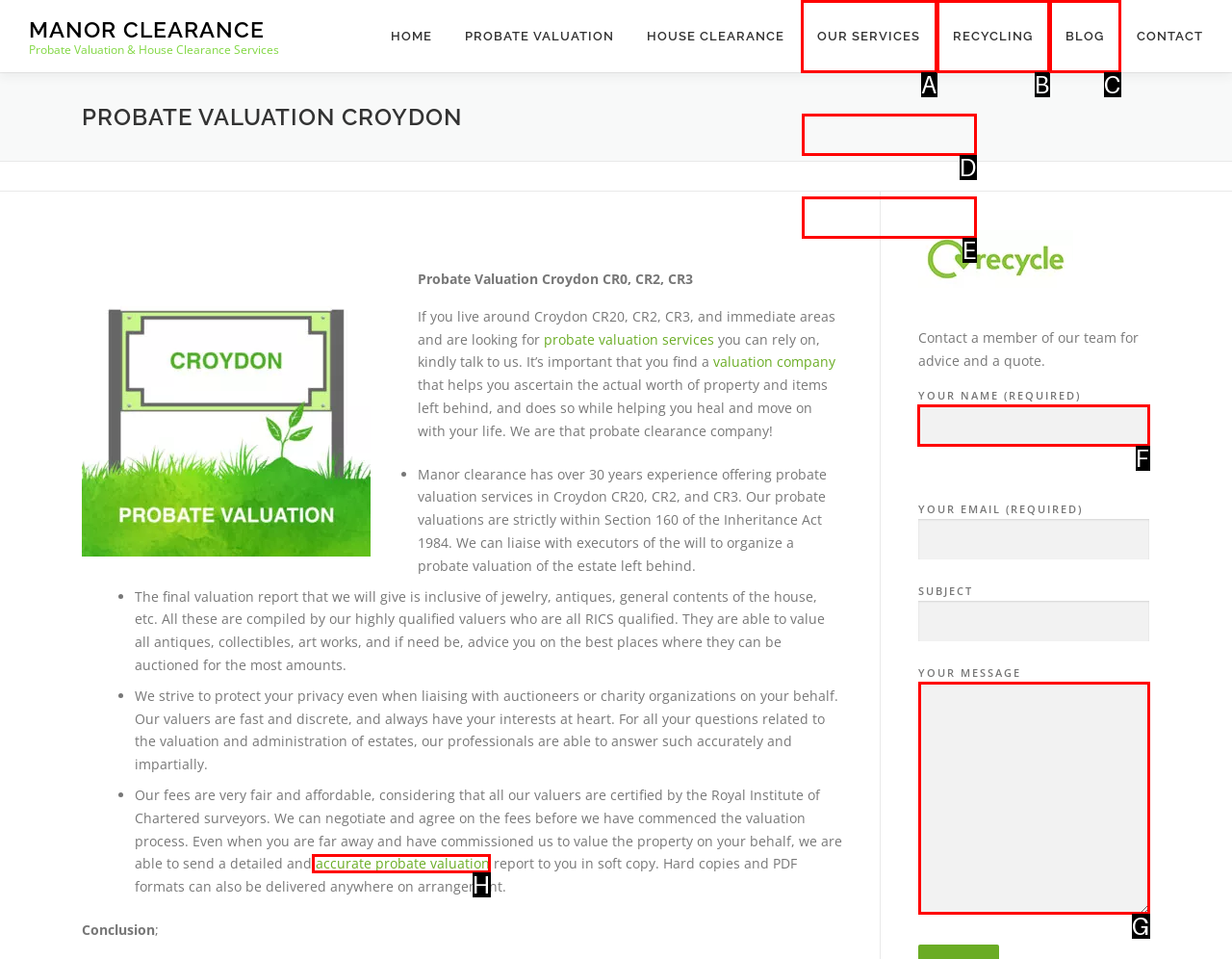What letter corresponds to the UI element to complete this task: Enter your name in the required field
Answer directly with the letter.

F